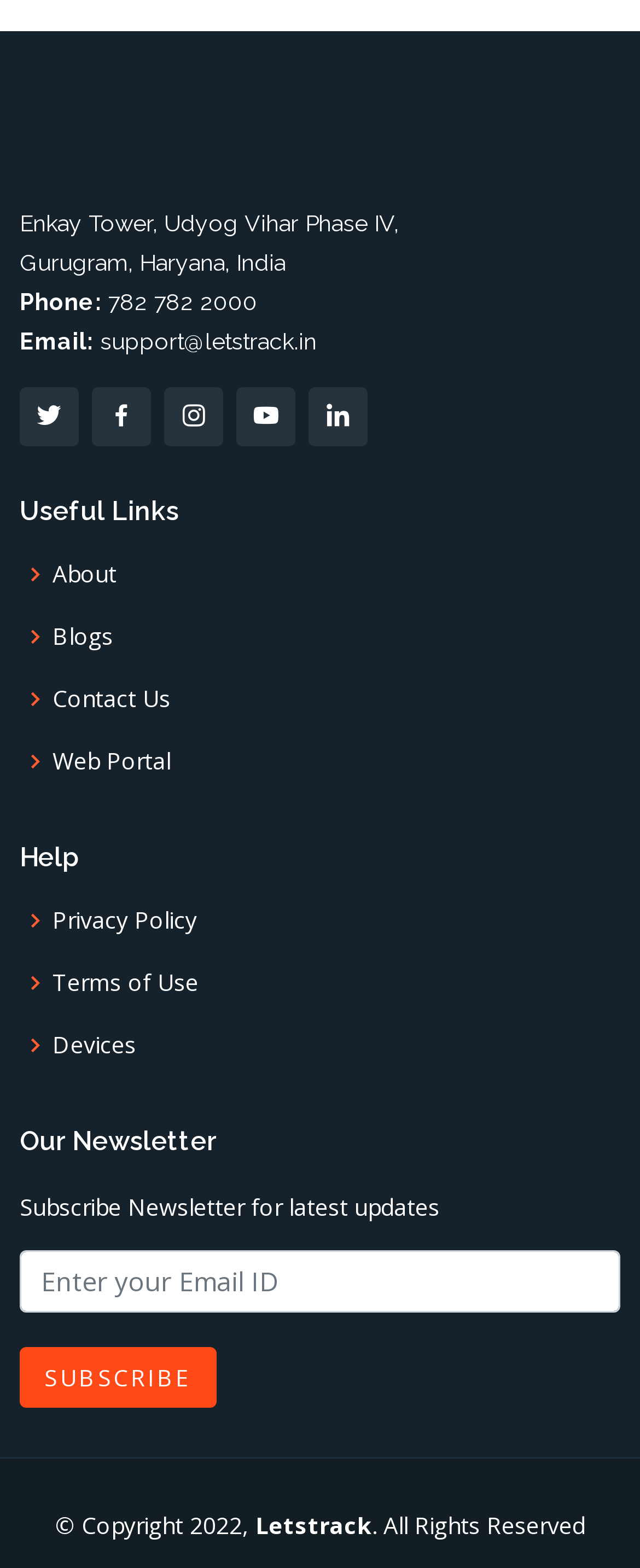Given the element description "name="ctl00$txt_emailID" placeholder="Enter your Email ID"", identify the bounding box of the corresponding UI element.

[0.031, 0.798, 0.969, 0.837]